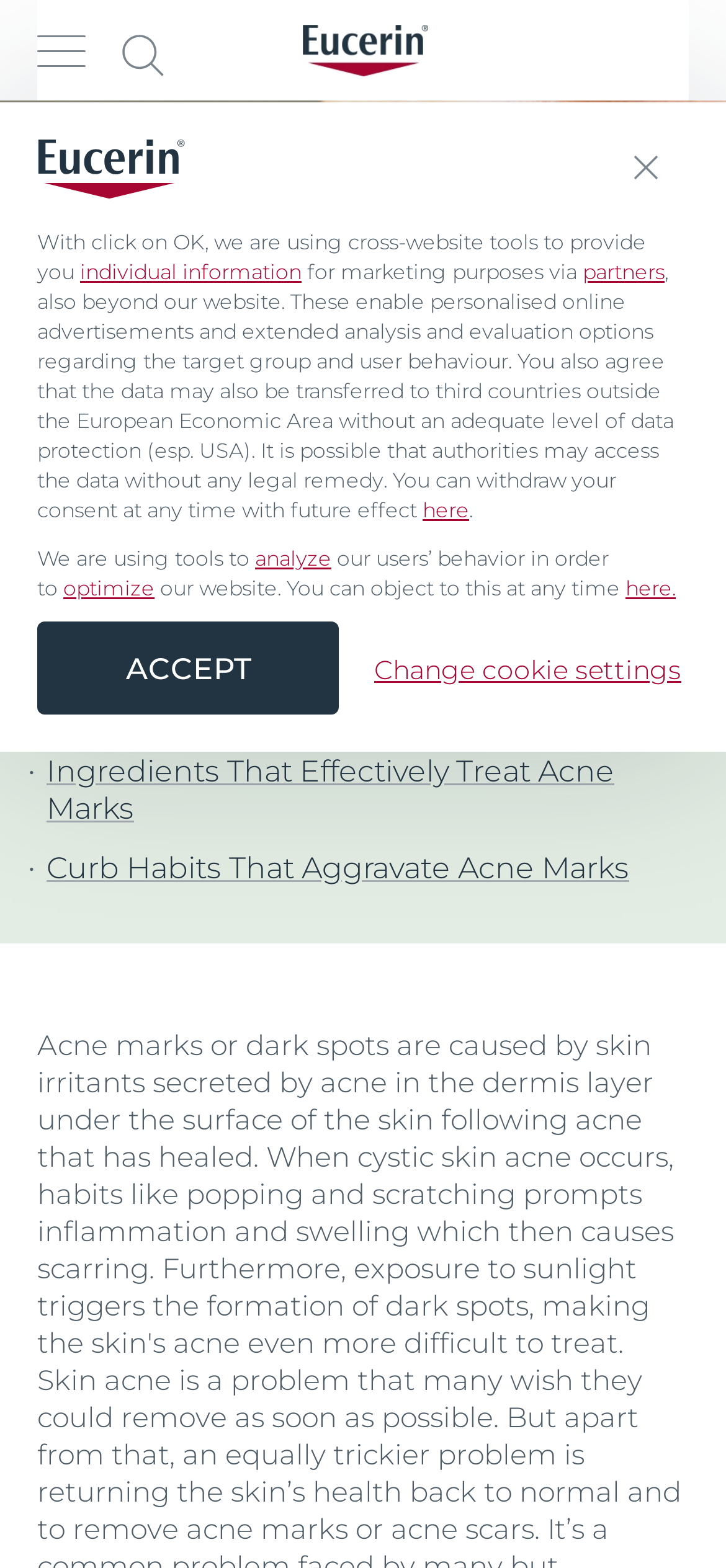Kindly respond to the following question with a single word or a brief phrase: 
How many links are there in the top section?

2